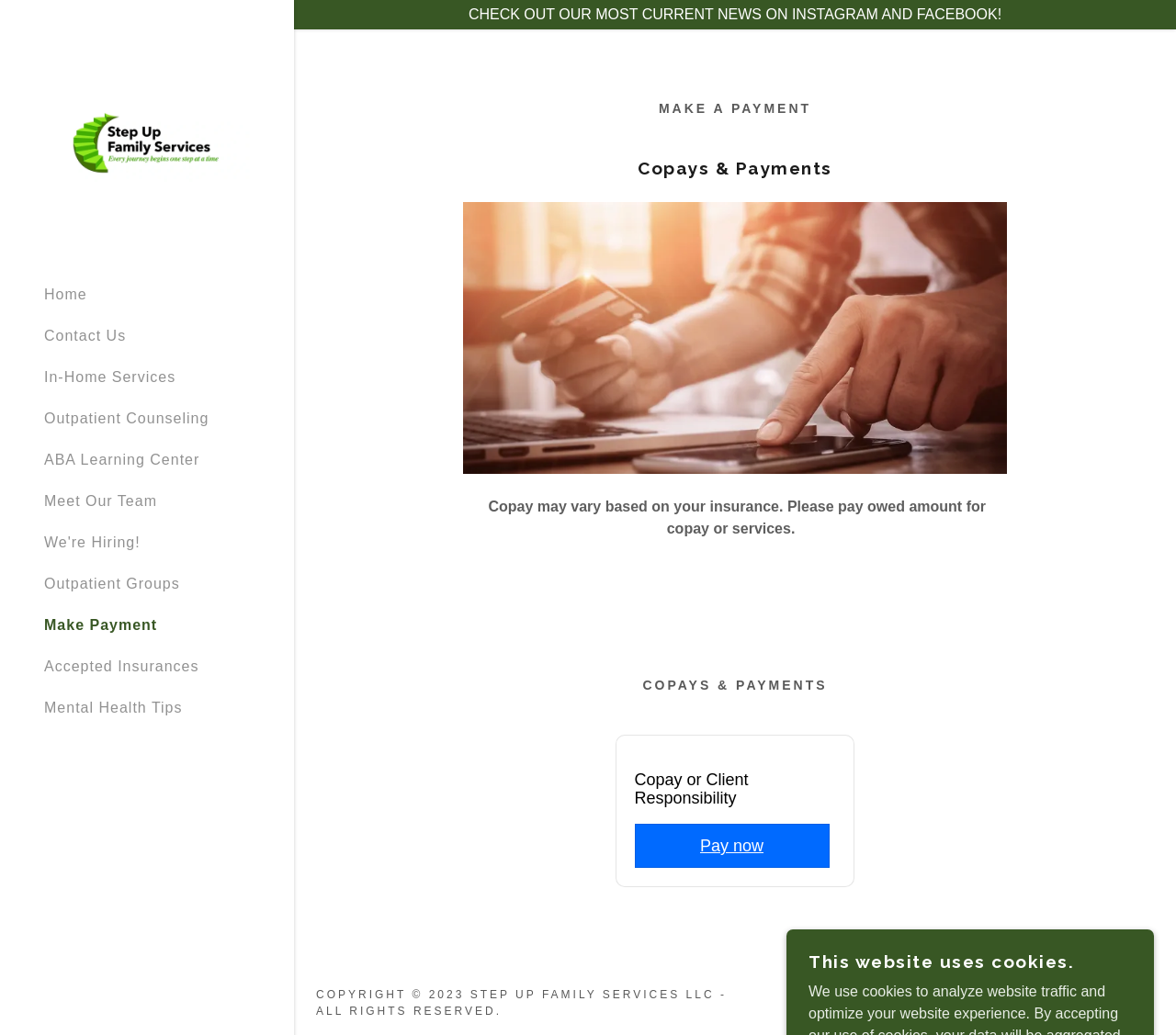Please study the image and answer the question comprehensively:
What is the name of the organization?

I found the answer by looking at the link with the text 'Step Up Family Services LLC' which has a popup menu and an image with the same text. This suggests that it is the name of the organization.